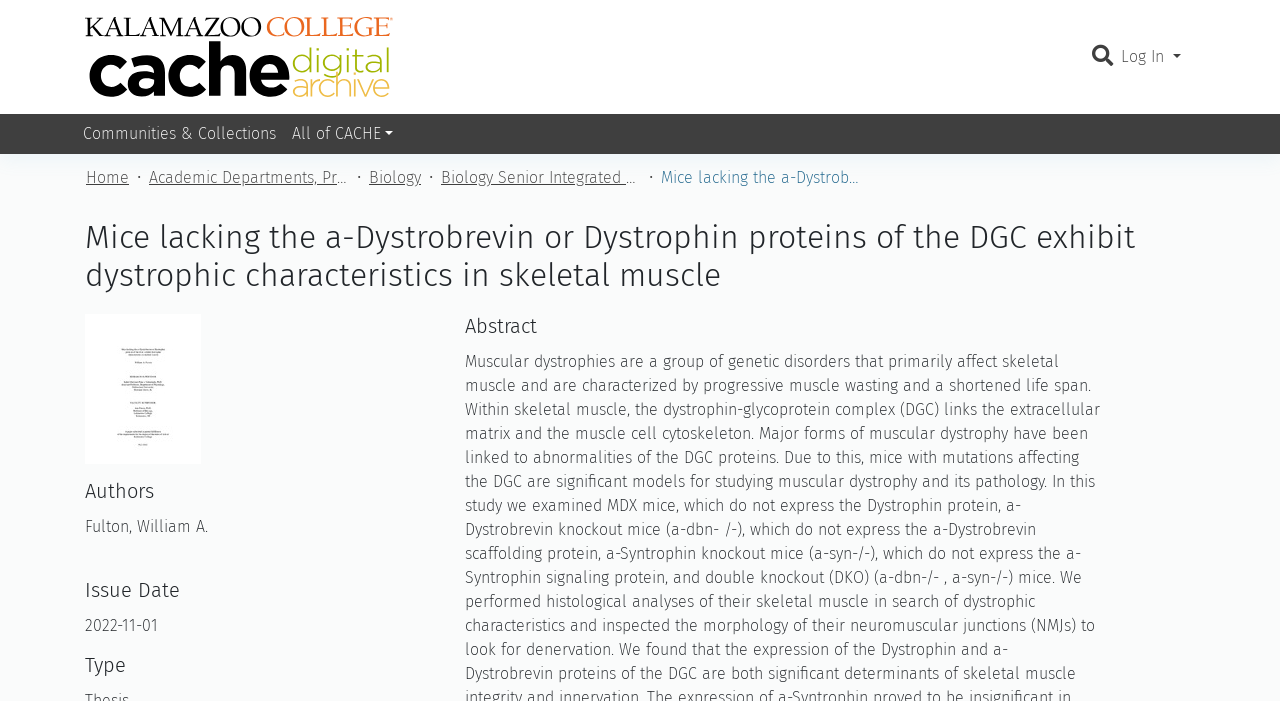Write a detailed summary of the webpage, including text, images, and layout.

This webpage appears to be a repository or academic database page, featuring a specific research article or project. At the top left corner, there is a repository logo, which is an image. Next to it, there is a user profile bar with a search function, allowing users to search for specific content. The search function is accompanied by a magnifying glass icon. On the right side of the top section, there is a "Log In" link.

Below the top section, there is a main navigation bar with links to "Communities & Collections" and "All of CACHE". Underneath, there is a breadcrumb navigation section, showing the hierarchical path of the current page, with links to "Home", "Academic Departments, Programs, and SIPs", "Biology", and "Biology Senior Integrated Projects".

The main content of the page is divided into sections. The first section has a heading that reads "Mice lacking the a-Dystrobrevin or Dystrophin proteins of the DGC exhibit dystrophic characteristics in skeletal muscle", which is likely the title of the research article. Below the title, there is a thumbnail image. 

The next section is labeled "Authors" and lists the author's name, "Fulton, William A.". Following this, there are sections for "Issue Date", displaying the date "2022-11-01", and "Type". Finally, there is an "Abstract" section, which likely summarizes the content of the research article.